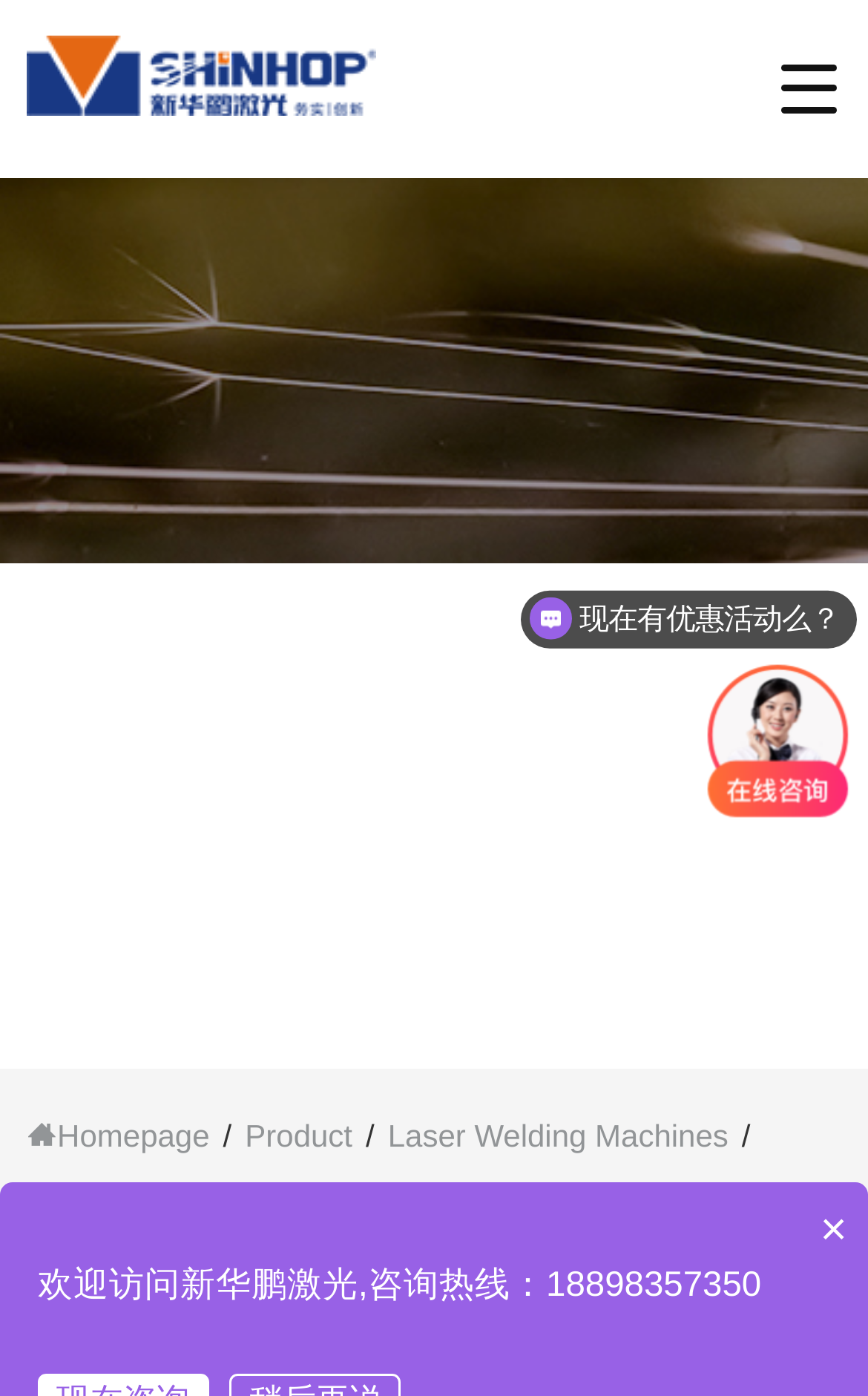Provide your answer in a single word or phrase: 
What is the company name?

Shenzhen SHINHOP Laser Equipment Co., Ltd.